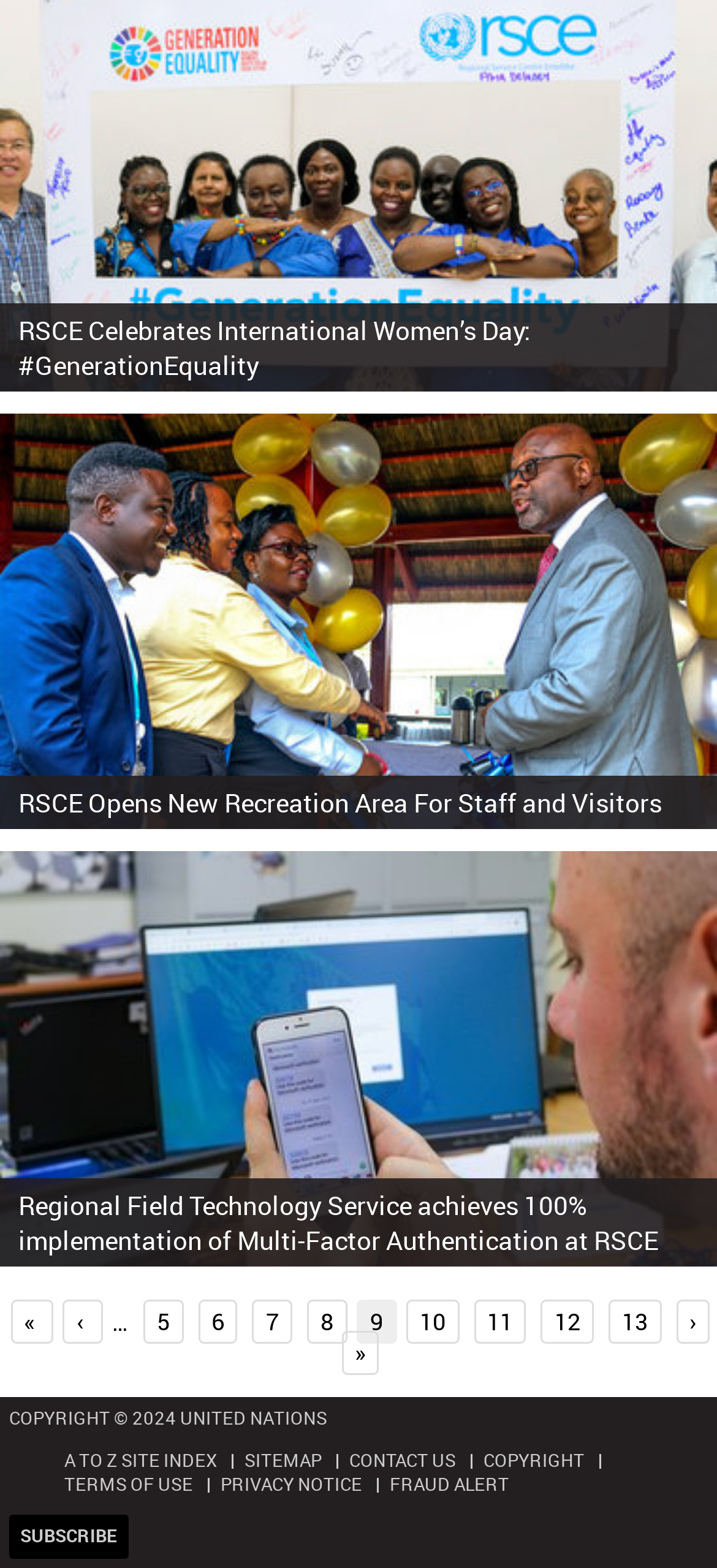Use a single word or phrase to answer the following:
What is the copyright year of the website?

2024